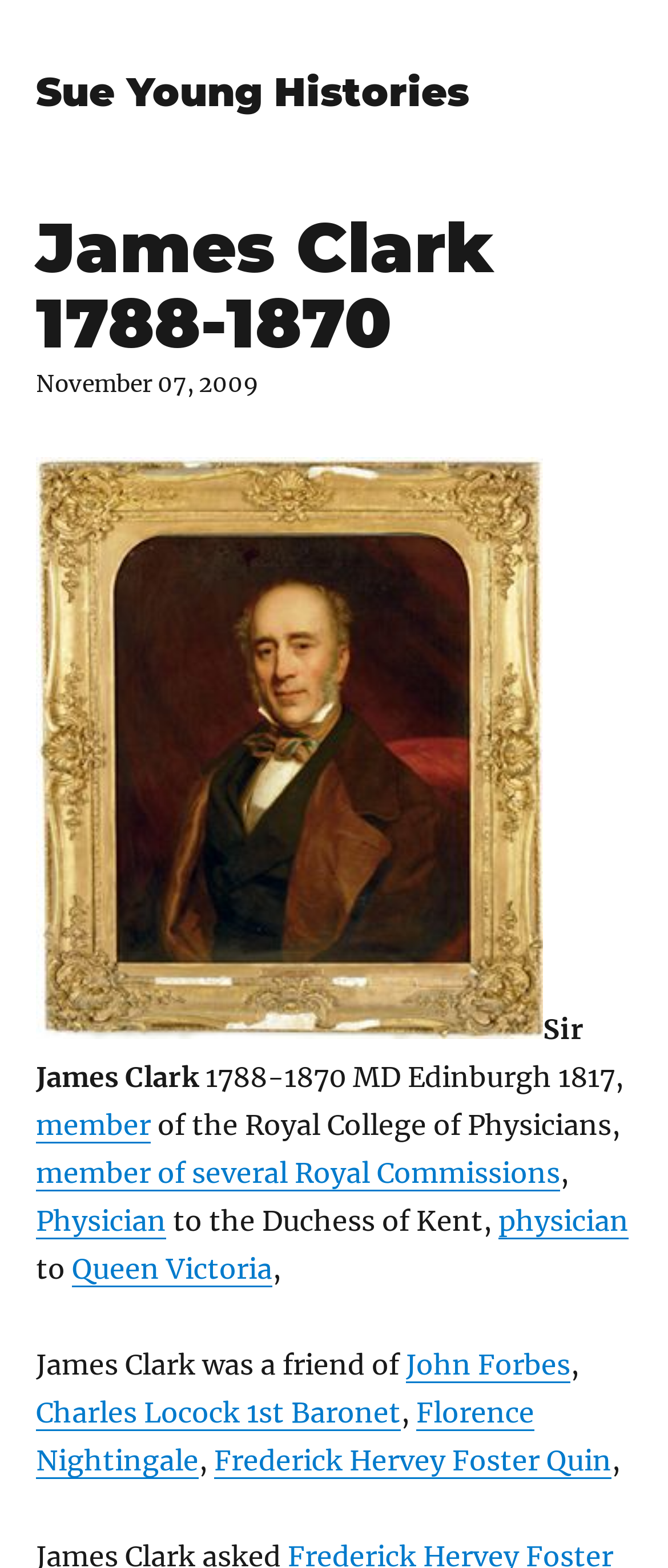Answer this question using a single word or a brief phrase:
What is the birth year of Sir James Clark?

1788